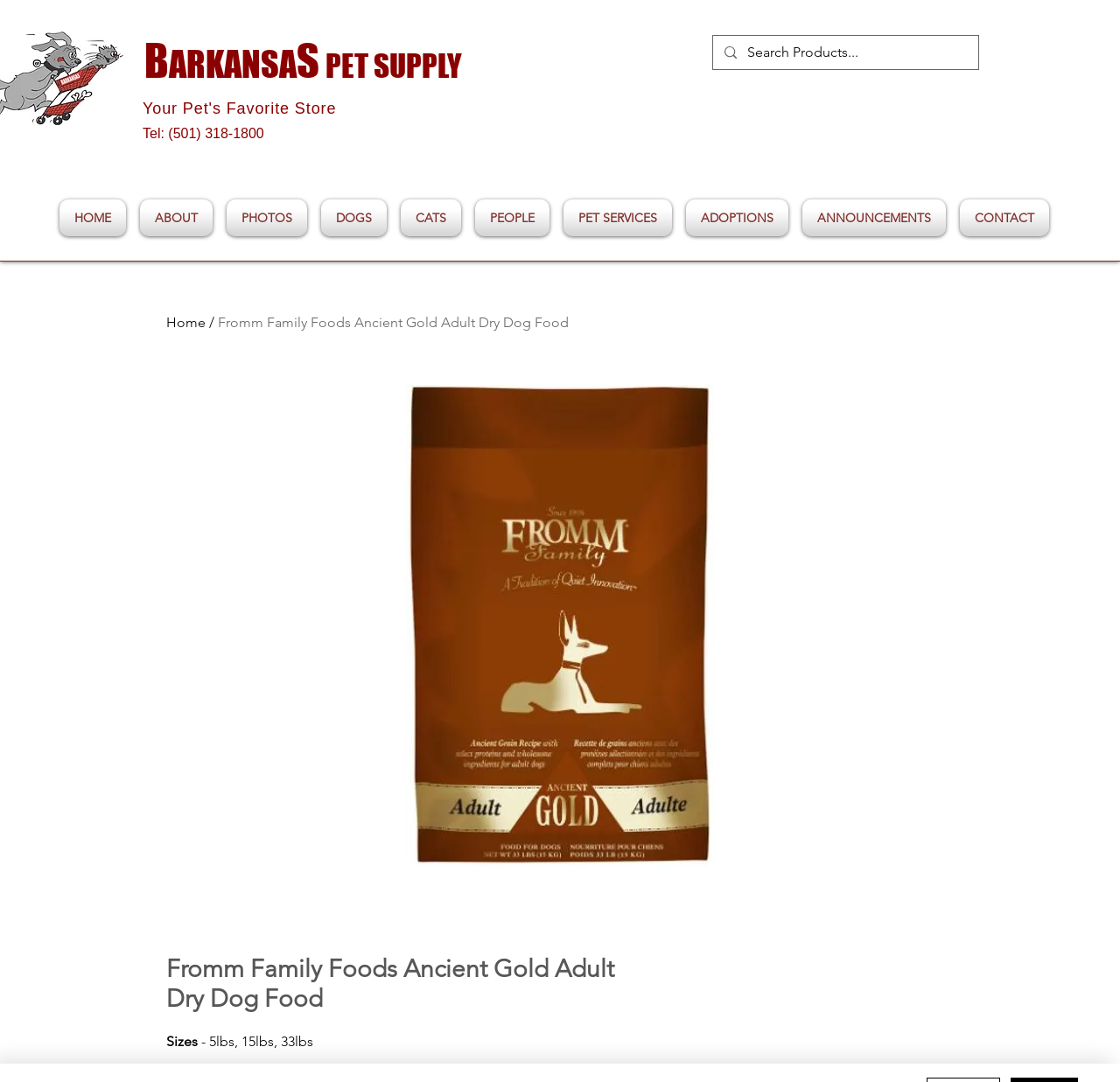What is the name of the dog food product on this page?
Answer with a single word or short phrase according to what you see in the image.

Fromm Family Foods Ancient Gold Adult Dry Dog Food